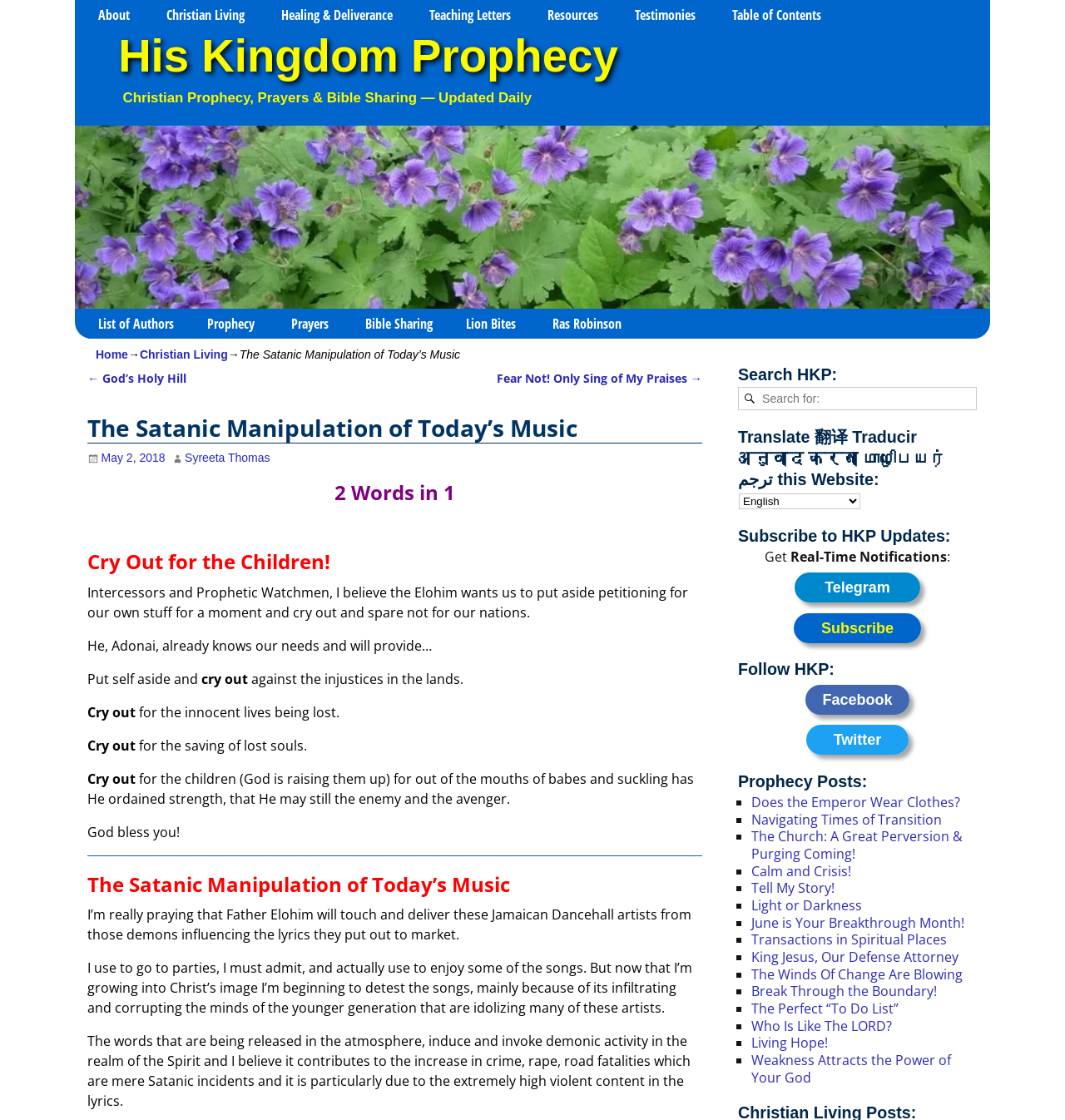Point out the bounding box coordinates of the section to click in order to follow this instruction: "Select a language from the dropdown menu".

[0.694, 0.44, 0.808, 0.454]